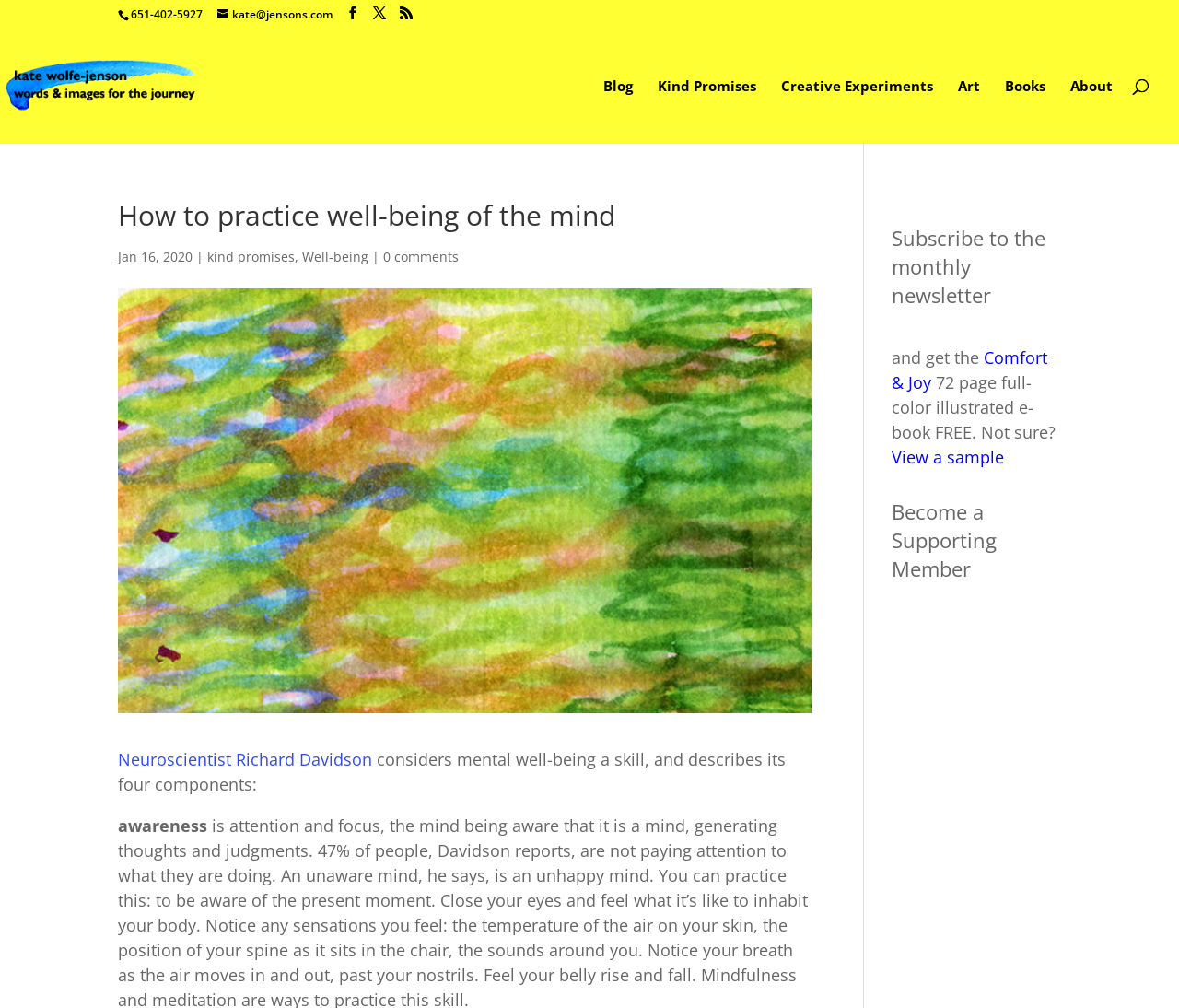Please identify the bounding box coordinates of the region to click in order to complete the given instruction: "Send an email to kate@jensons.com". The coordinates should be four float numbers between 0 and 1, i.e., [left, top, right, bottom].

[0.184, 0.006, 0.282, 0.022]